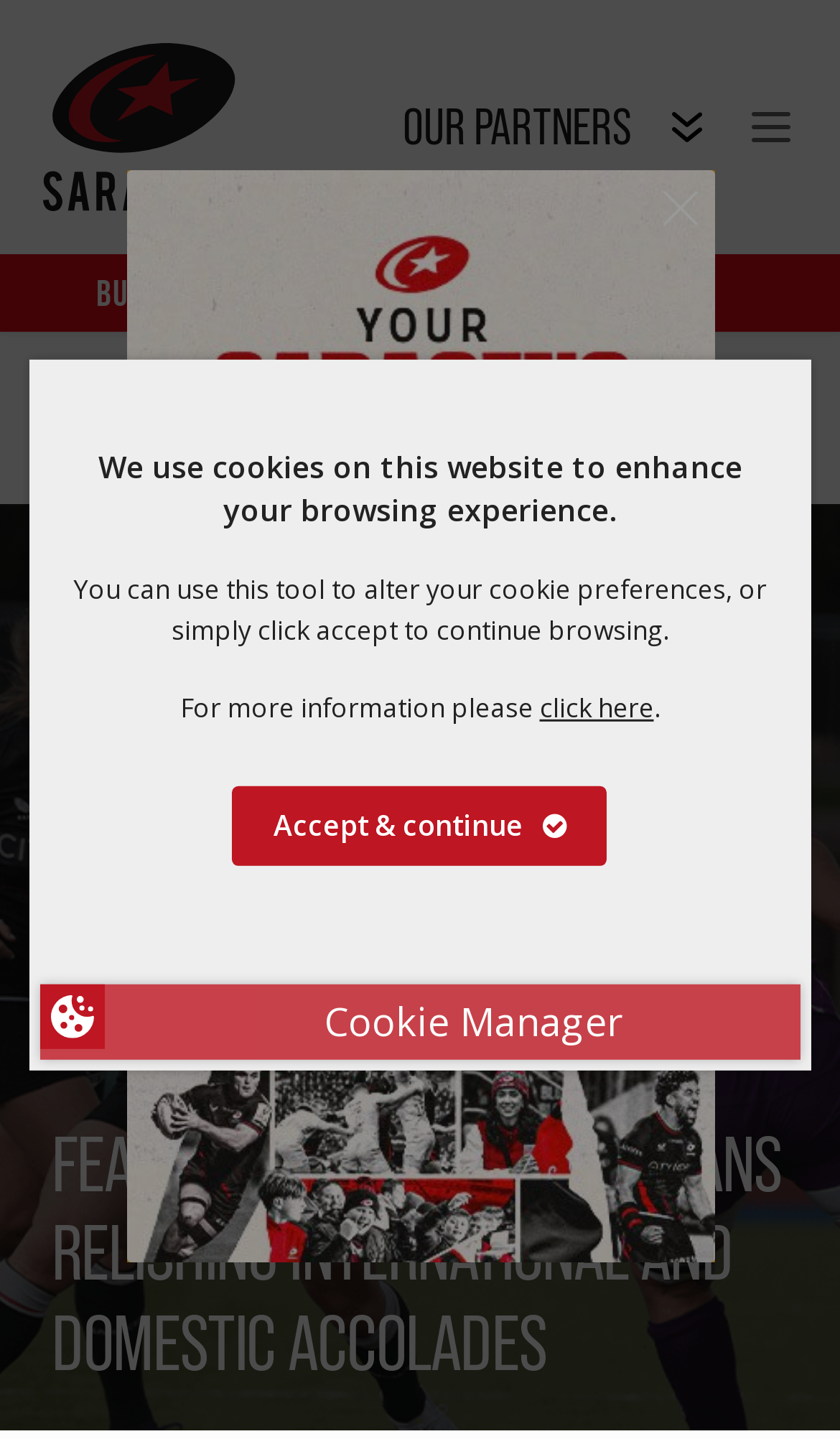How many partners are listed on the page?
Craft a detailed and extensive response to the question.

The page lists three partners: Simba, Castore, and Hy-Pro, each with a corresponding image and link.